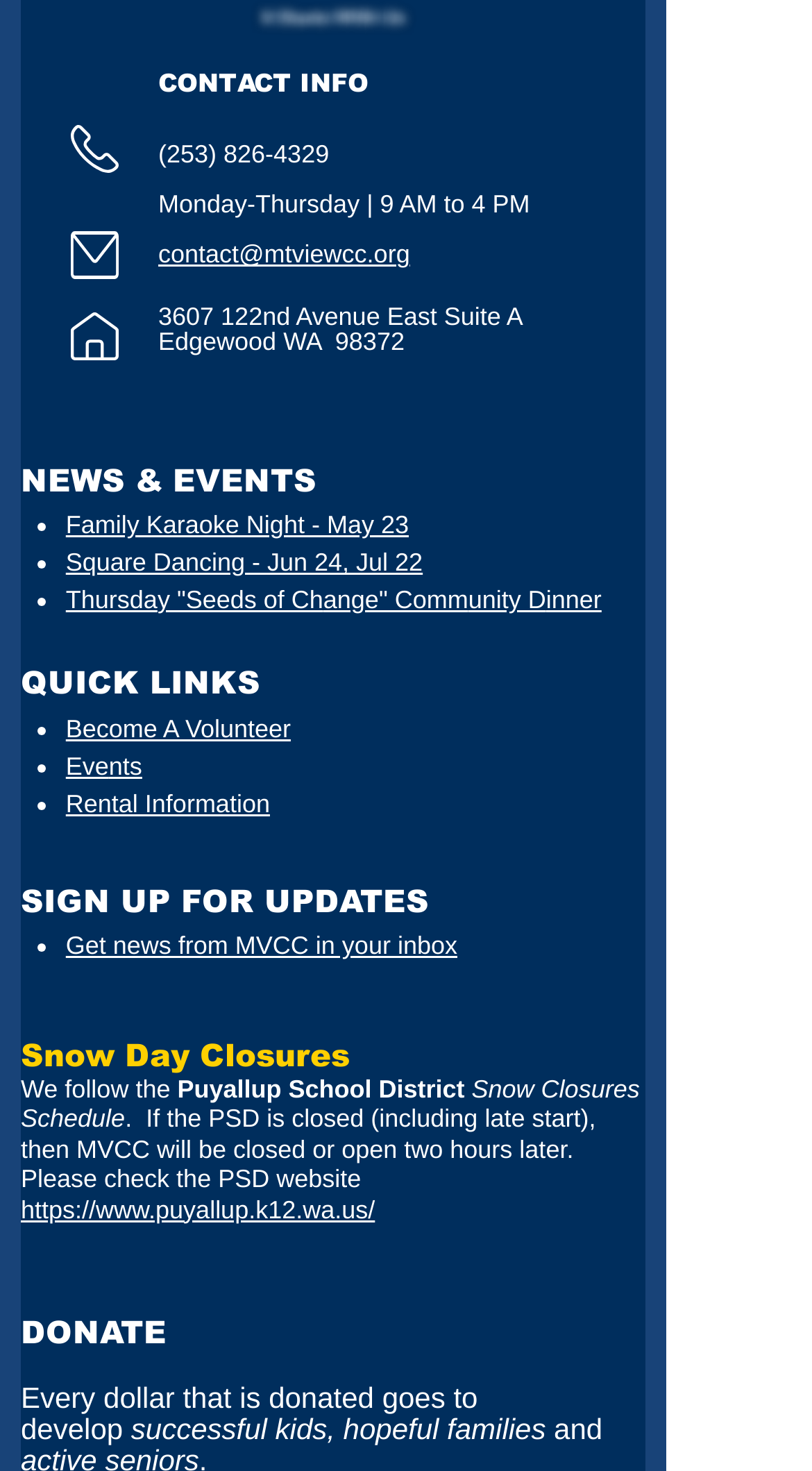How can I get news from MVCC in my inbox?
We need a detailed and exhaustive answer to the question. Please elaborate.

I found the answer by looking at the 'SIGN UP FOR UPDATES' section, where it says 'Get news from MVCC in your inbox'.